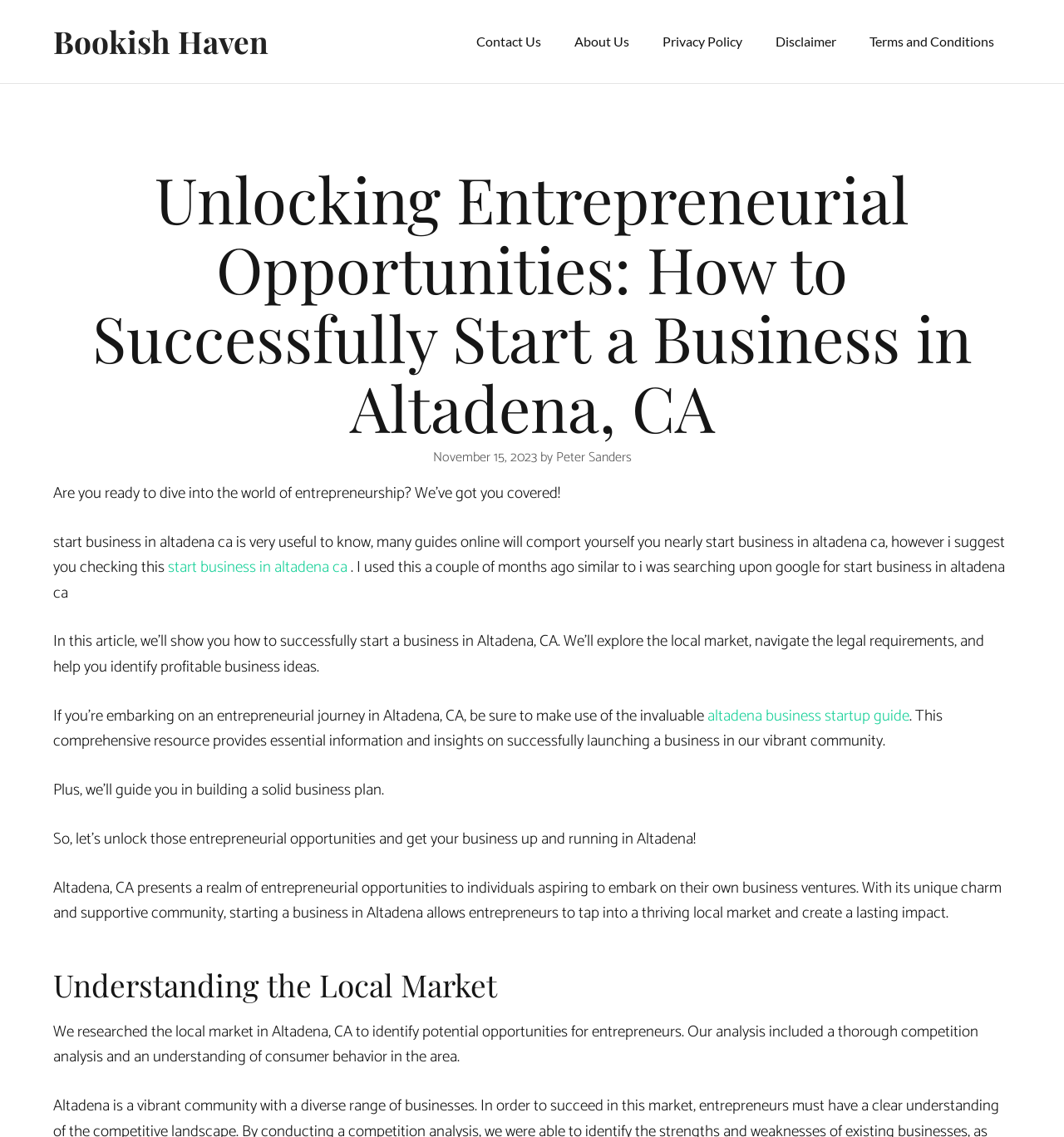Extract the bounding box for the UI element that matches this description: "All Posts".

None